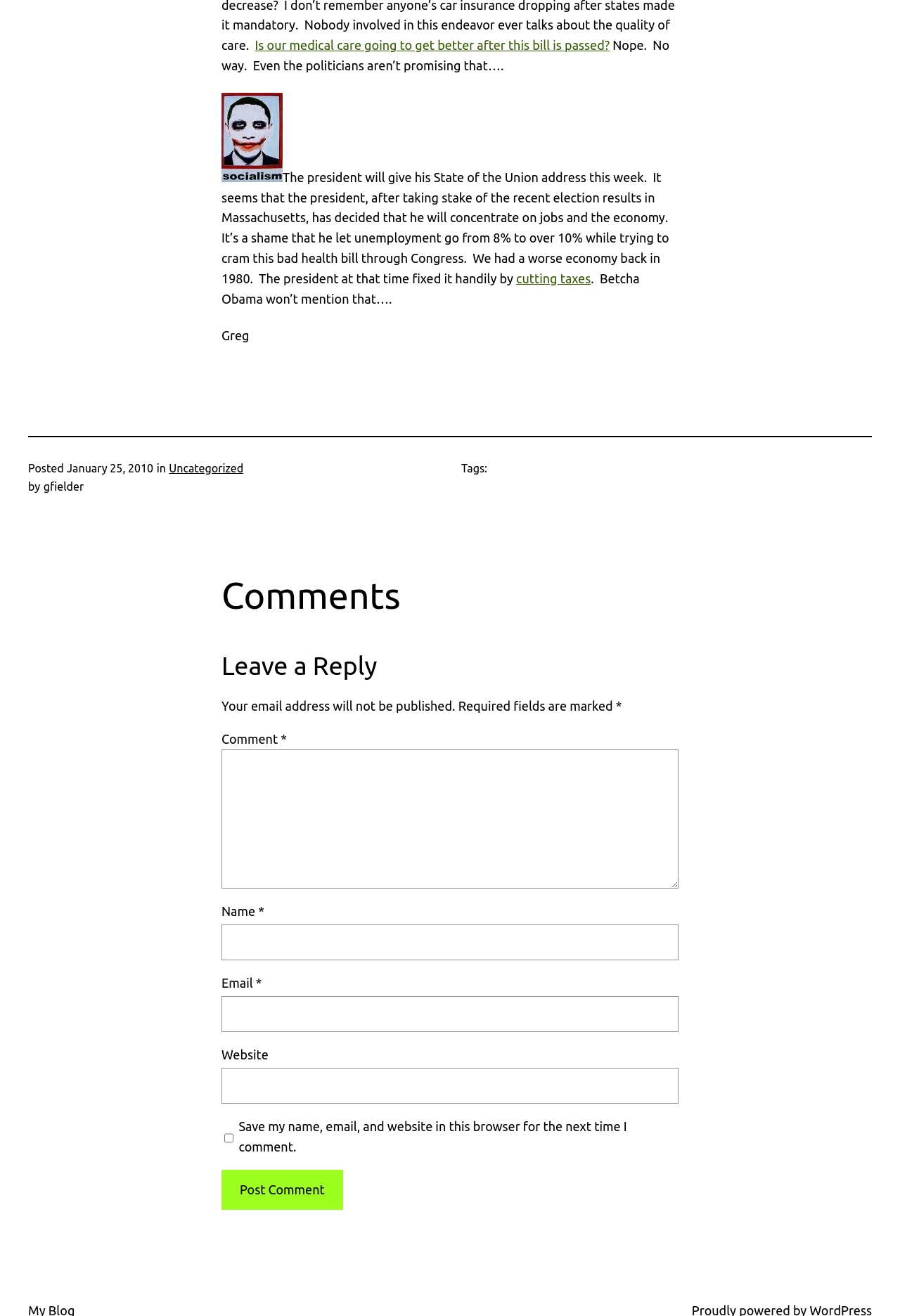Bounding box coordinates are specified in the format (top-left x, top-left y, bottom-right x, bottom-right y). All values are floating point numbers bounded between 0 and 1. Please provide the bounding box coordinate of the region this sentence describes: #flowers

None